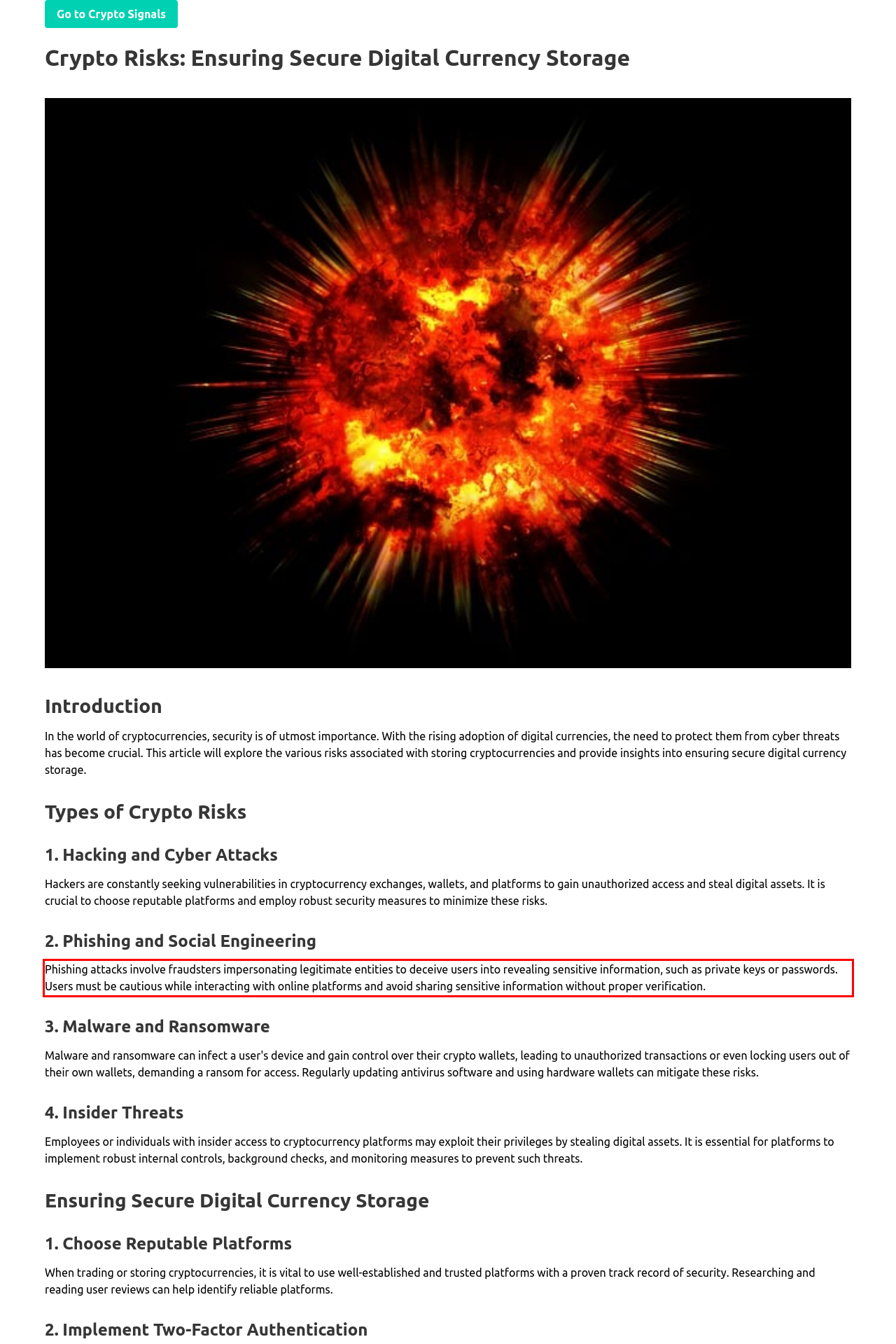Given the screenshot of the webpage, identify the red bounding box, and recognize the text content inside that red bounding box.

Phishing attacks involve fraudsters impersonating legitimate entities to deceive users into revealing sensitive information, such as private keys or passwords. Users must be cautious while interacting with online platforms and avoid sharing sensitive information without proper verification.